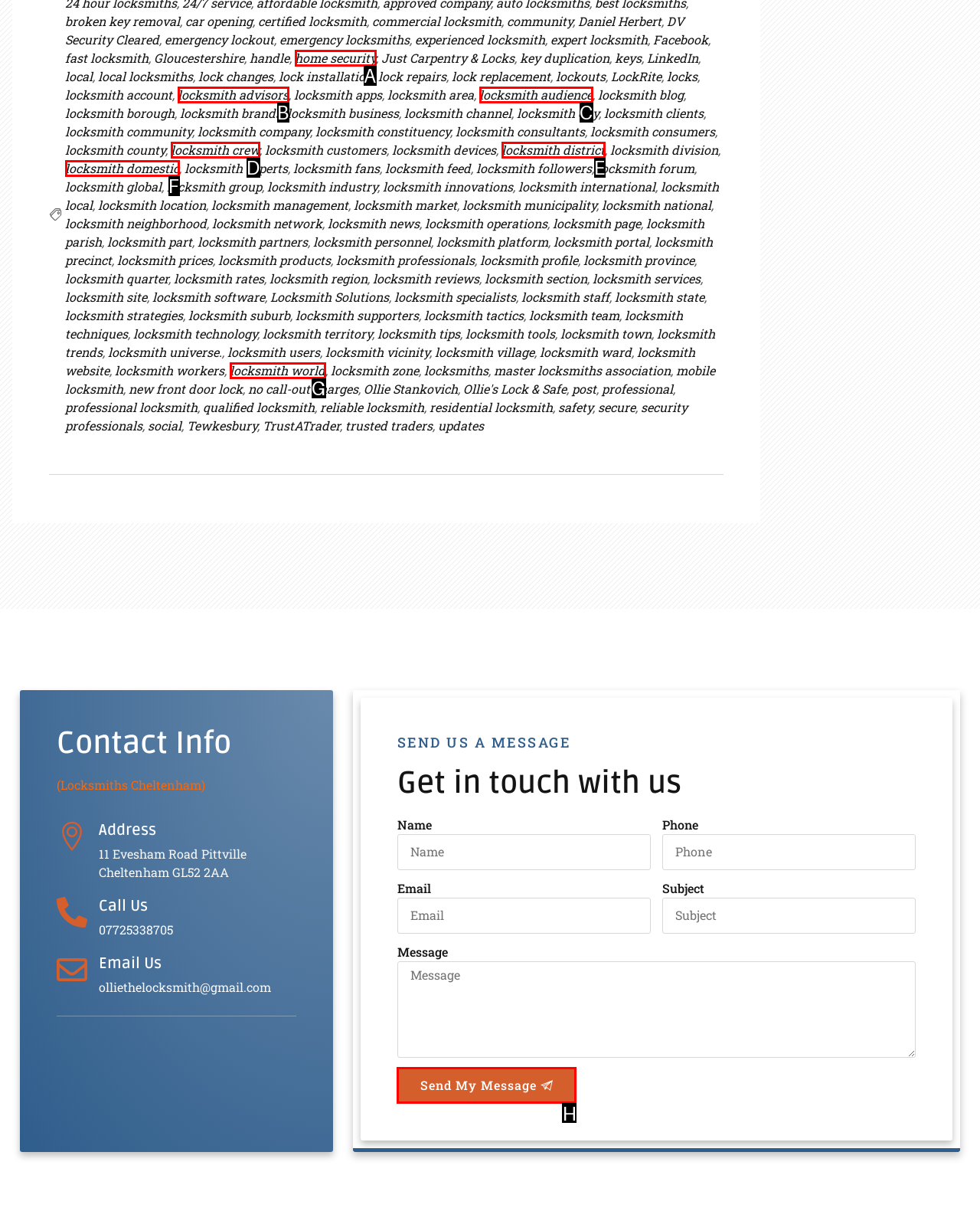Look at the description: Send My Message
Determine the letter of the matching UI element from the given choices.

H